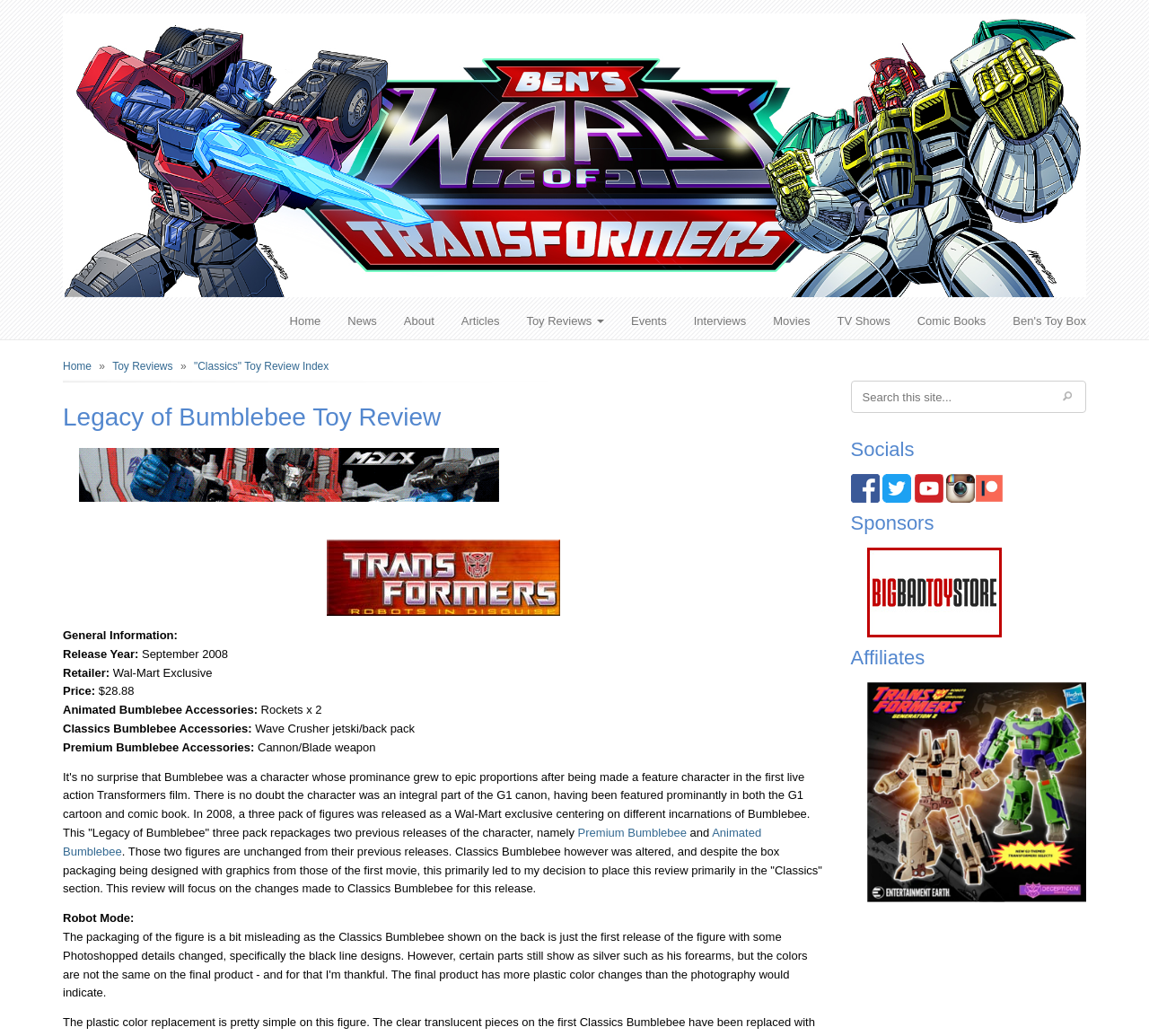For the element described, predict the bounding box coordinates as (top-left x, top-left y, bottom-right x, bottom-right y). All values should be between 0 and 1. Element description: alt="youtube-logo.png"

[0.796, 0.464, 0.821, 0.477]